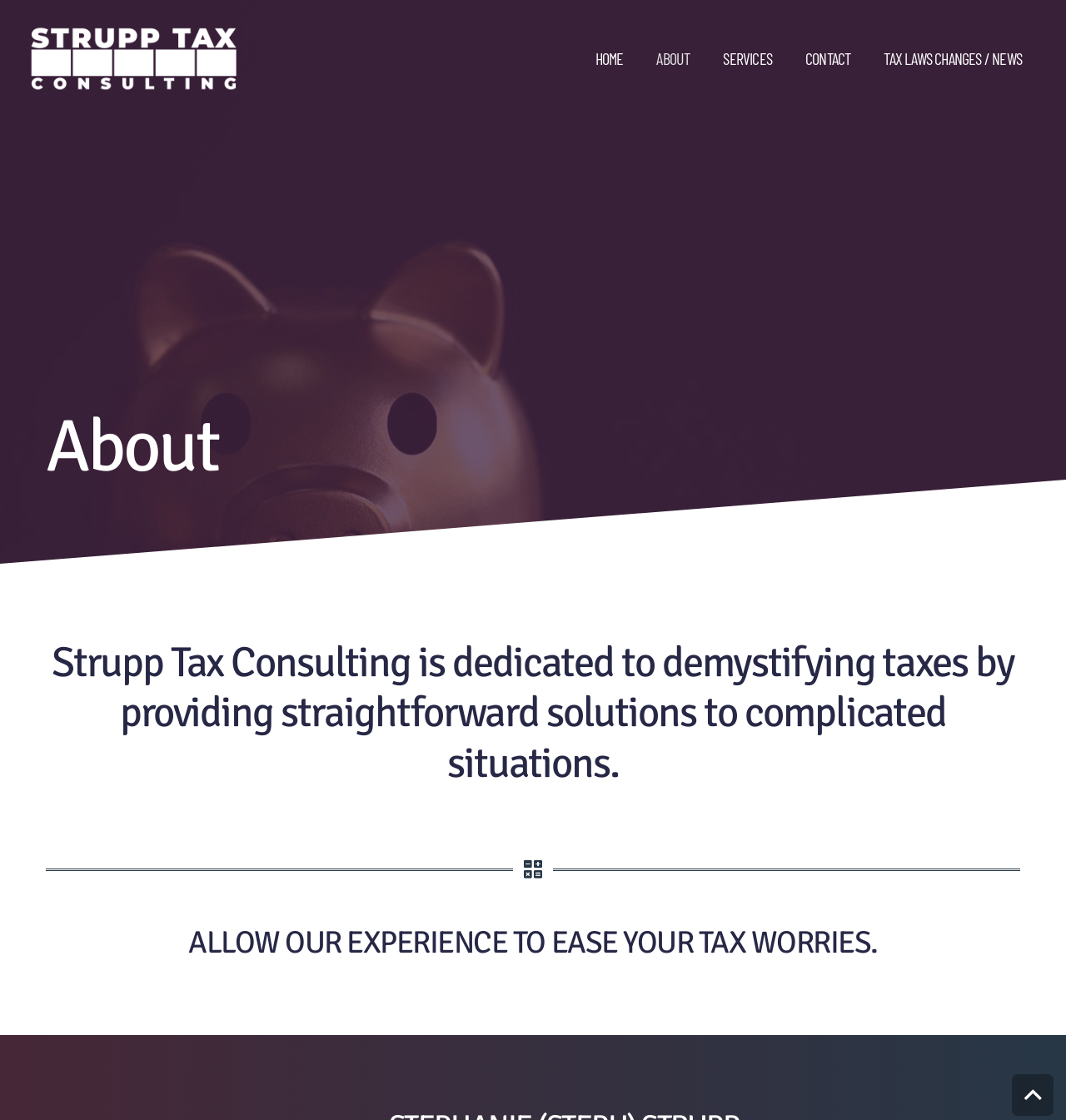Could you find the bounding box coordinates of the clickable area to complete this instruction: "learn about Strupp Tax Consulting"?

[0.043, 0.36, 0.957, 0.438]